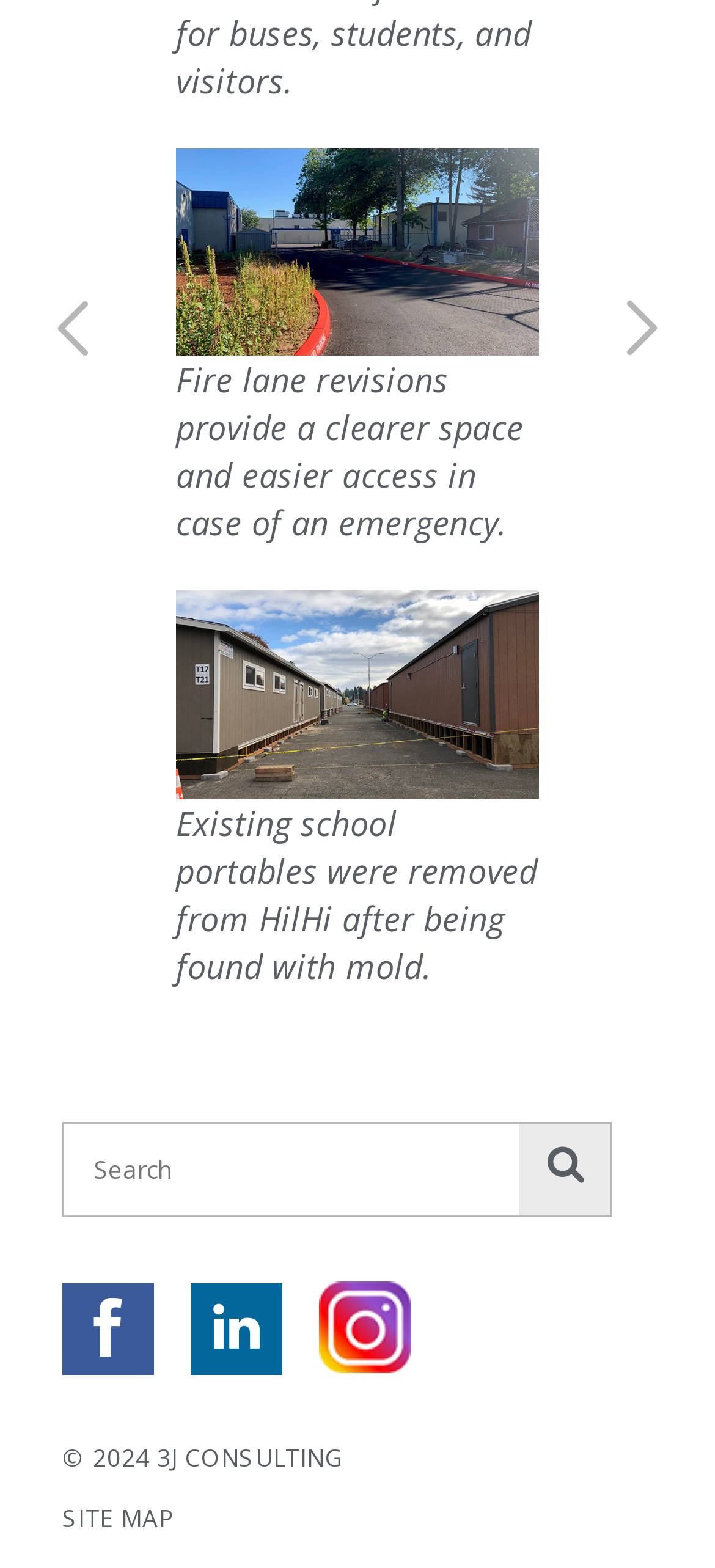Refer to the screenshot and answer the following question in detail:
What was found in the existing school portables?

According to the StaticText element with the text 'Existing school portables were removed from HilHi after being found with mold.', it is clear that mold was found in the existing school portables.